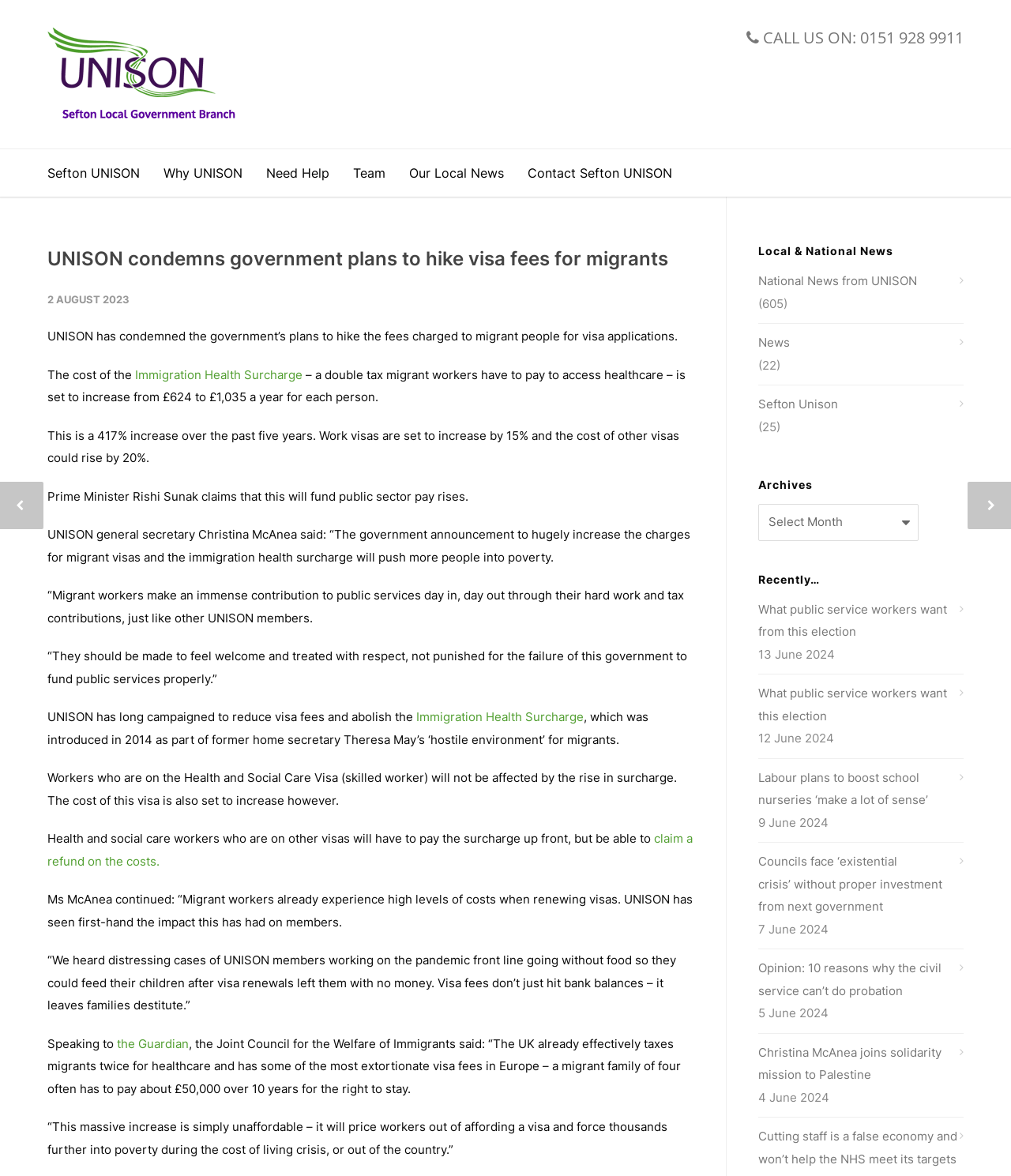Pinpoint the bounding box coordinates of the clickable area needed to execute the instruction: "Click the 'Sefton UNISON' link at the top left". The coordinates should be specified as four float numbers between 0 and 1, i.e., [left, top, right, bottom].

[0.047, 0.089, 0.237, 0.109]